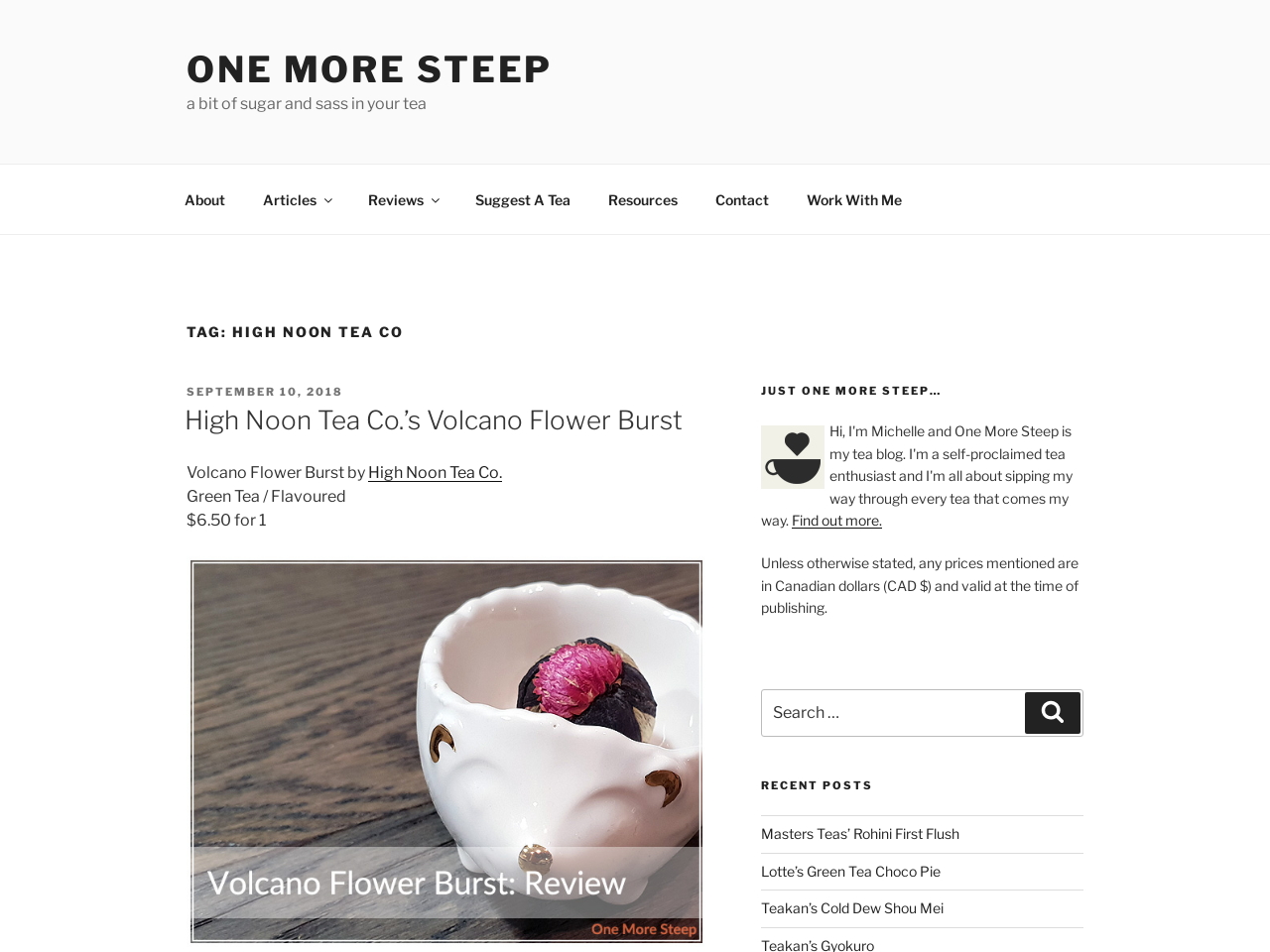Could you locate the bounding box coordinates for the section that should be clicked to accomplish this task: "Check the feature description".

None